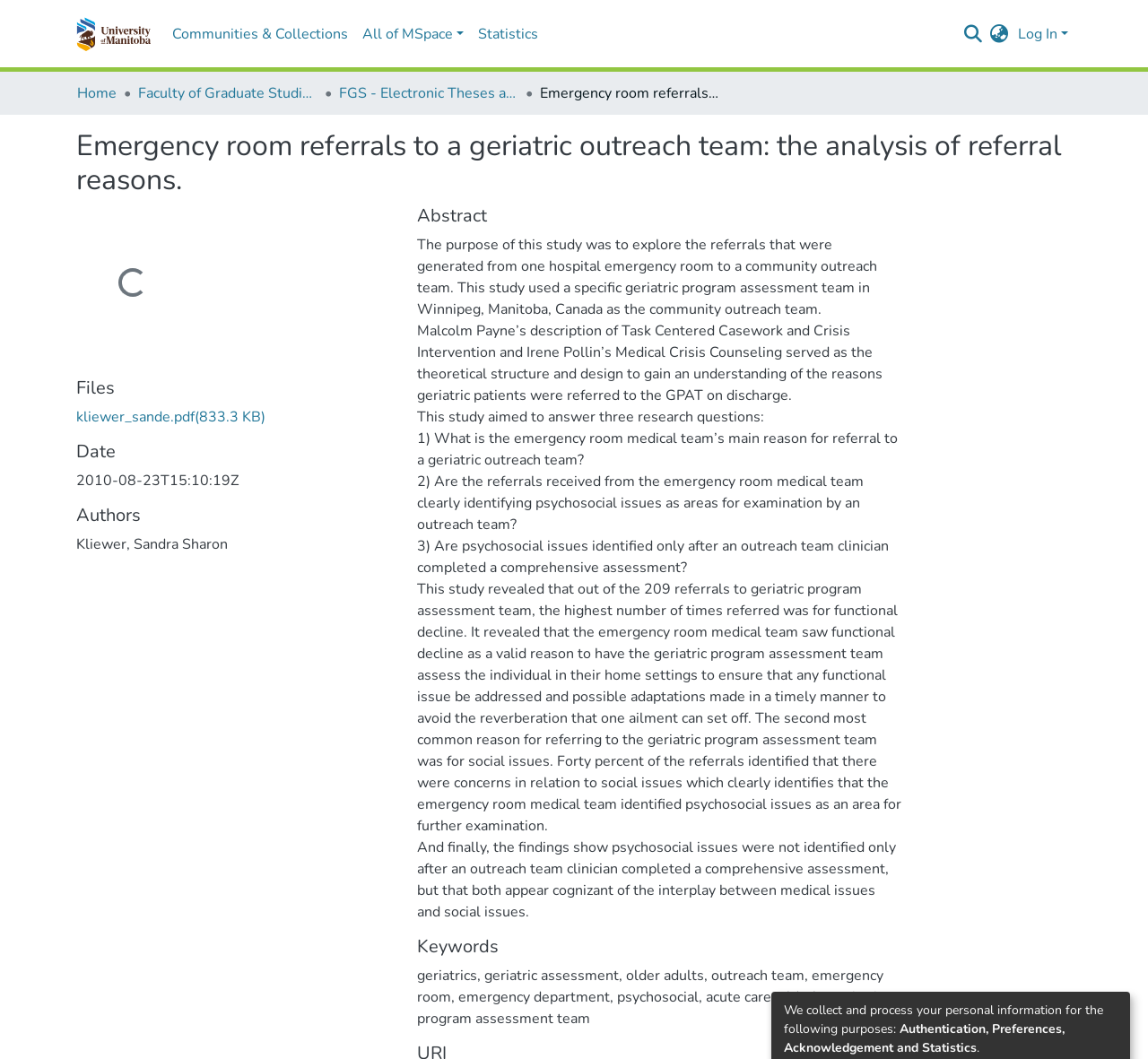Determine the bounding box for the UI element described here: "Log In".

[0.884, 0.023, 0.934, 0.041]